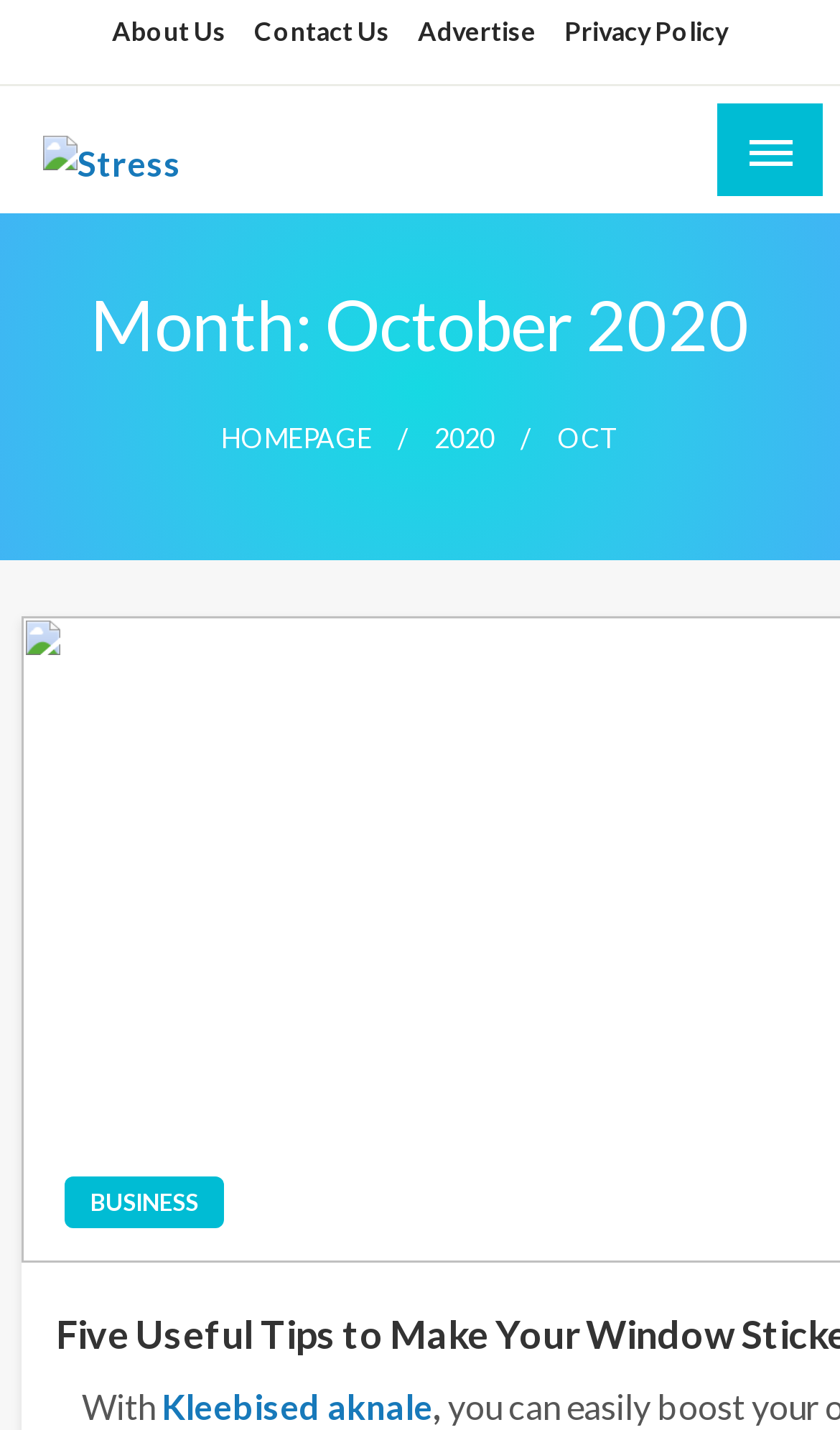Determine the bounding box for the described UI element: "Kleebised aknale".

[0.192, 0.969, 0.515, 0.998]